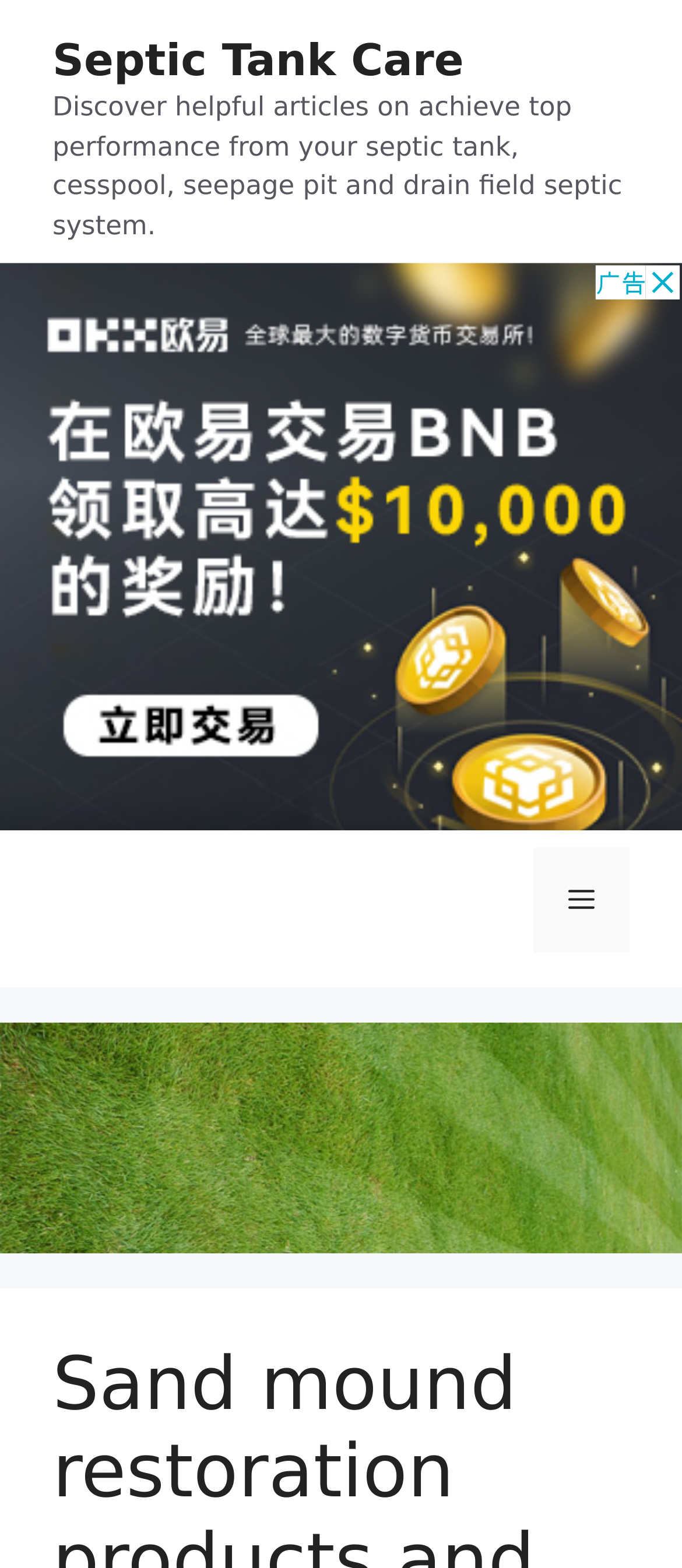What is the purpose of the image on the webpage?
Please ensure your answer is as detailed and informative as possible.

The image is described as 'Sand mound in need of help', which implies that it is used to illustrate a problem or issue related to sand mounds, likely in the context of septic tank care or maintenance.